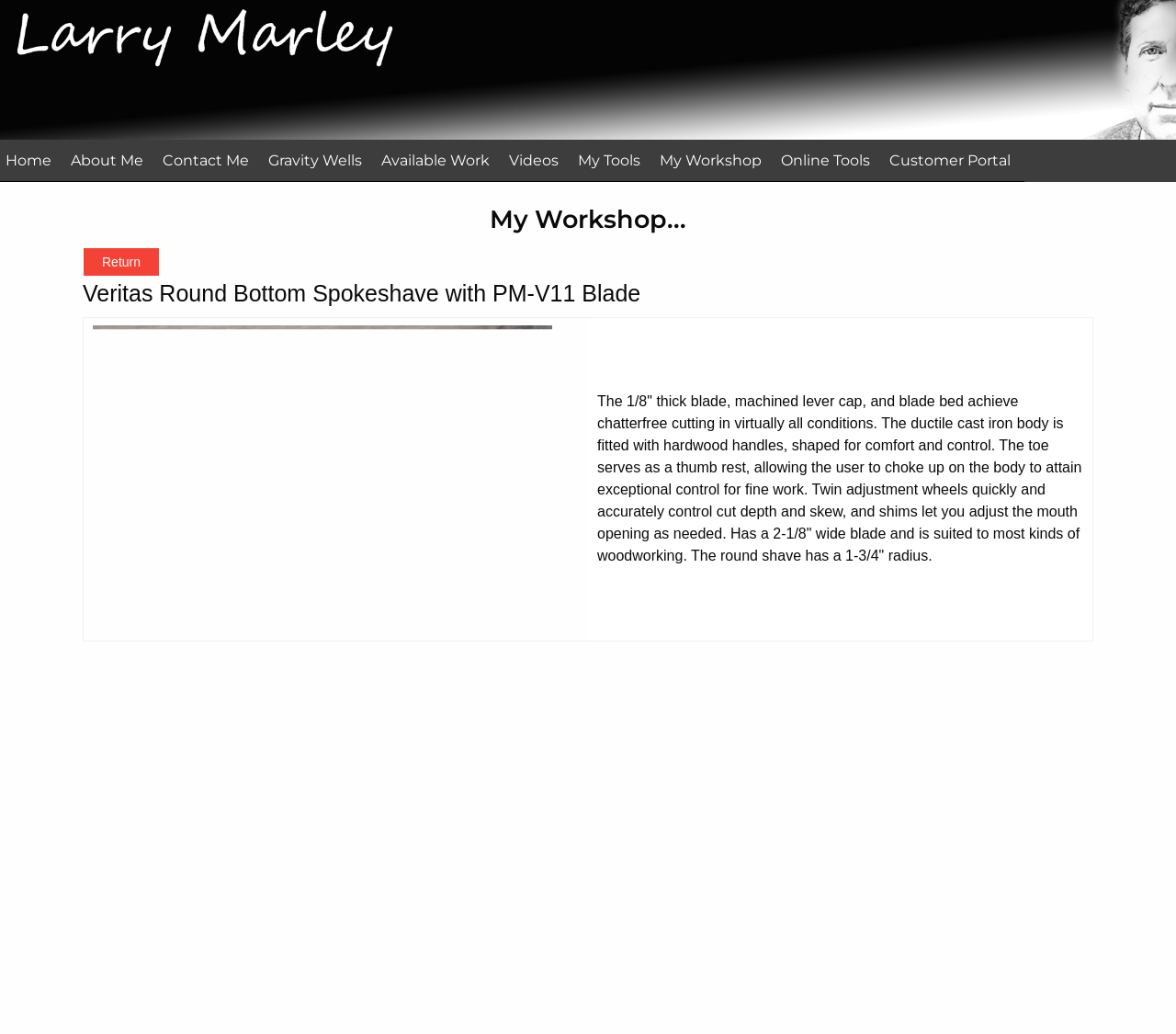Offer a meticulous description of the webpage's structure and content.

The webpage is titled "Workshop Display" and features a prominent banner image at the top, spanning the entire width of the page. Below the banner, there is a navigation menu with 9 links, including "Home", "About Me", "Contact Me", and others, arranged horizontally from left to right.

Further down, there is a heading that reads "My Workshop..." followed by a "Return" button. Below this, there is another heading that describes a specific product, "Veritas Round Bottom Spokeshave with PM-V11 Blade". 

Underneath the product heading, there is a table with a single row and two columns. The left column contains an image, while the right column contains a detailed description of the product, highlighting its features and benefits. The text describes the product's blade, lever cap, and body, as well as its handles and adjustment wheels.